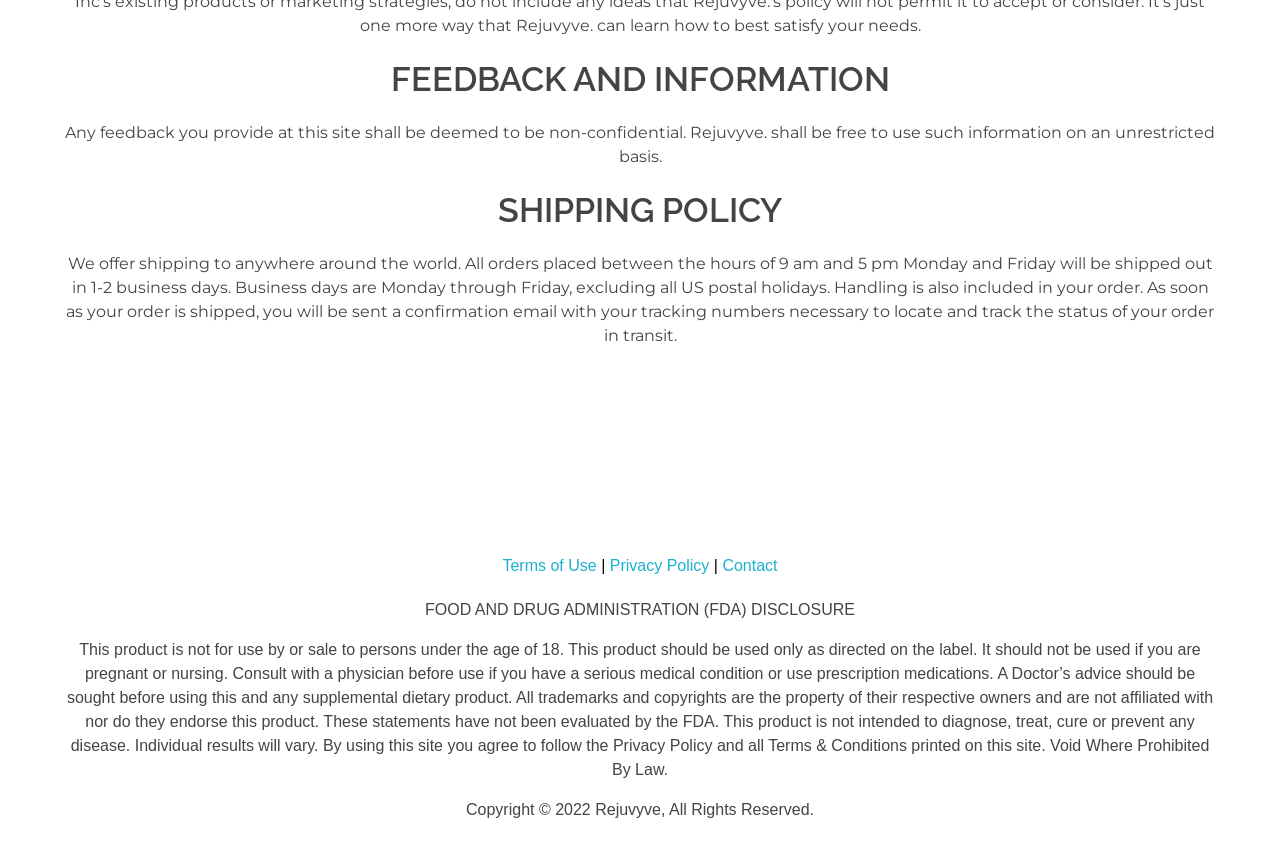Answer the question in one word or a short phrase:
What type of information is provided in the feedback section?

Non-confidential